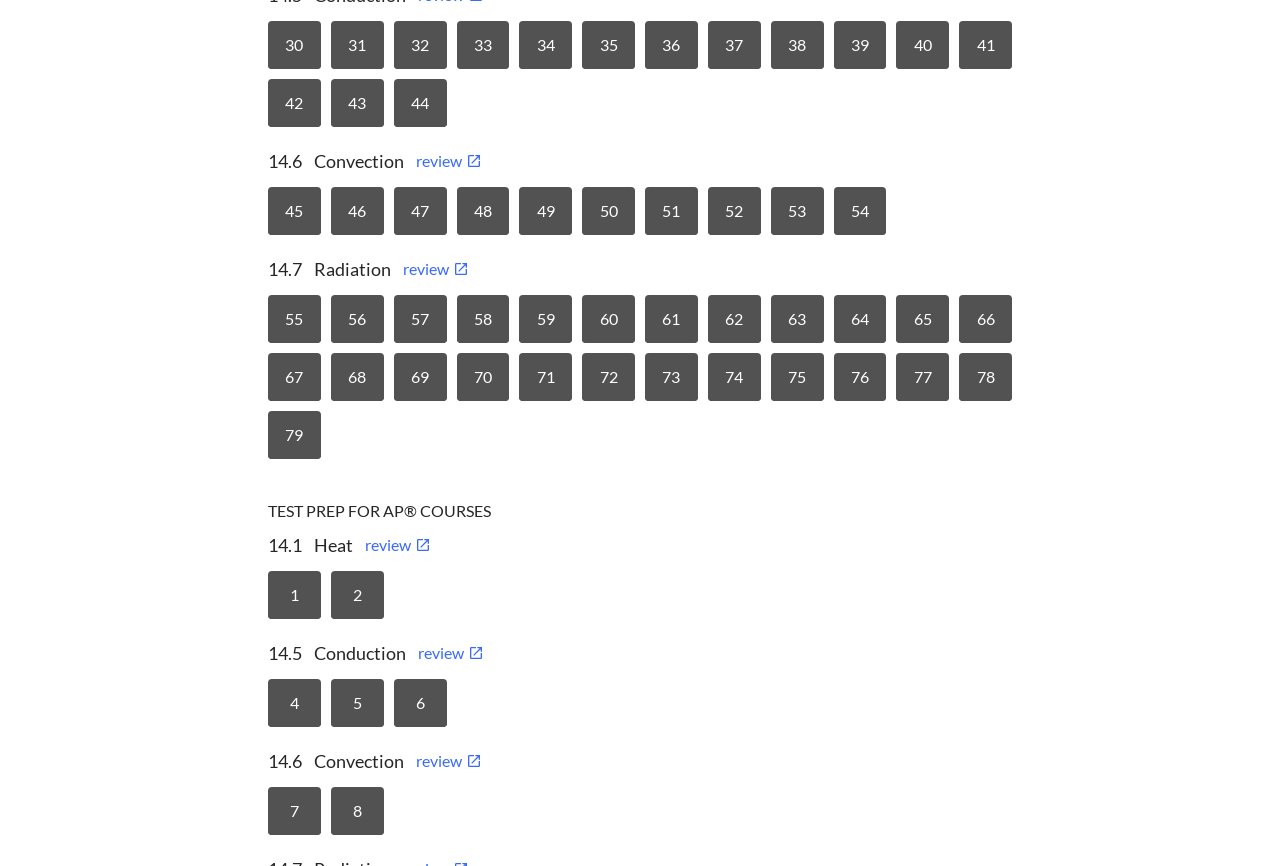Kindly determine the bounding box coordinates for the clickable area to achieve the given instruction: "view 14.6 Convection review".

[0.209, 0.17, 0.791, 0.202]